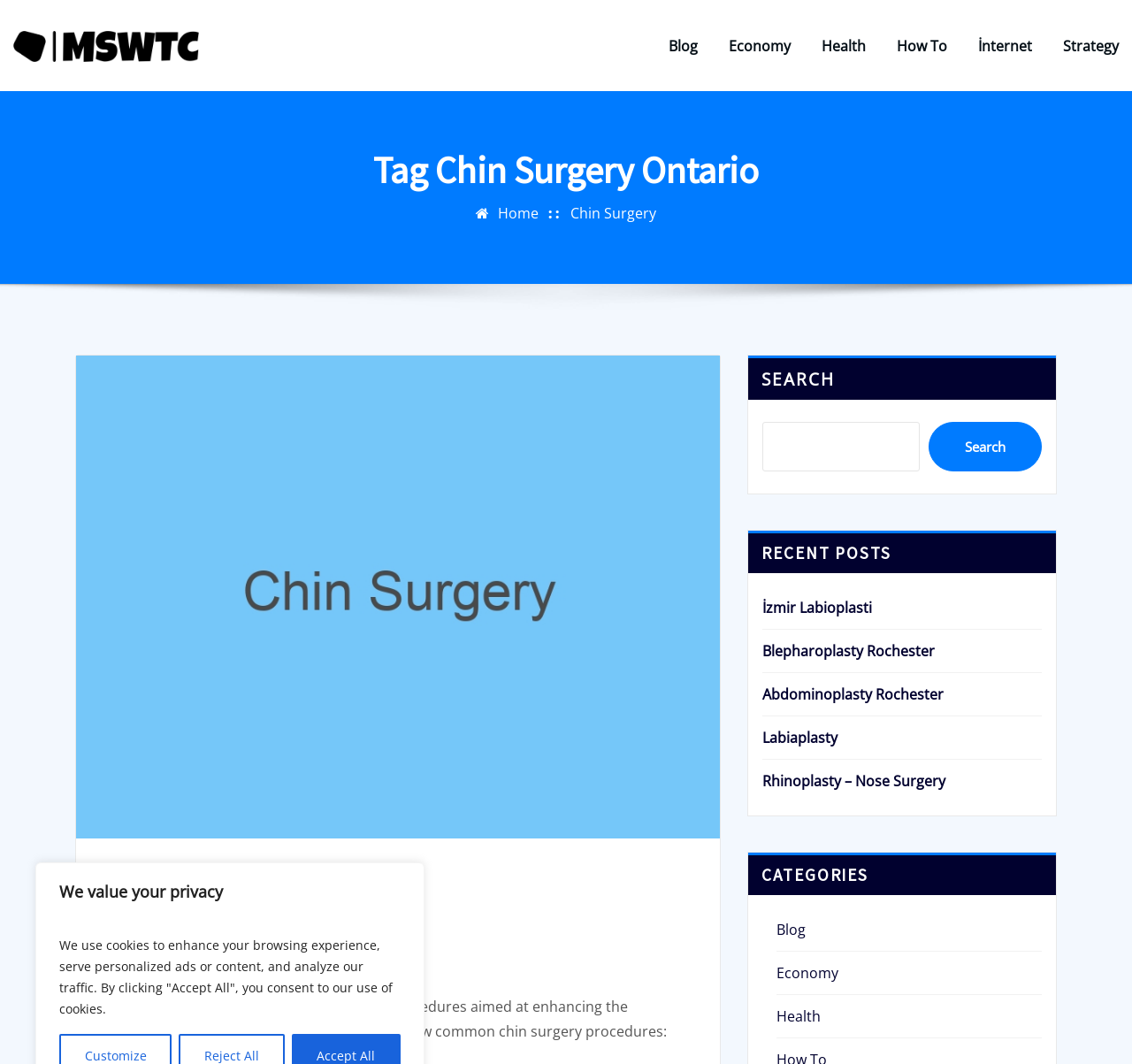Find the bounding box coordinates of the clickable area required to complete the following action: "View recent posts".

[0.661, 0.499, 0.933, 0.539]